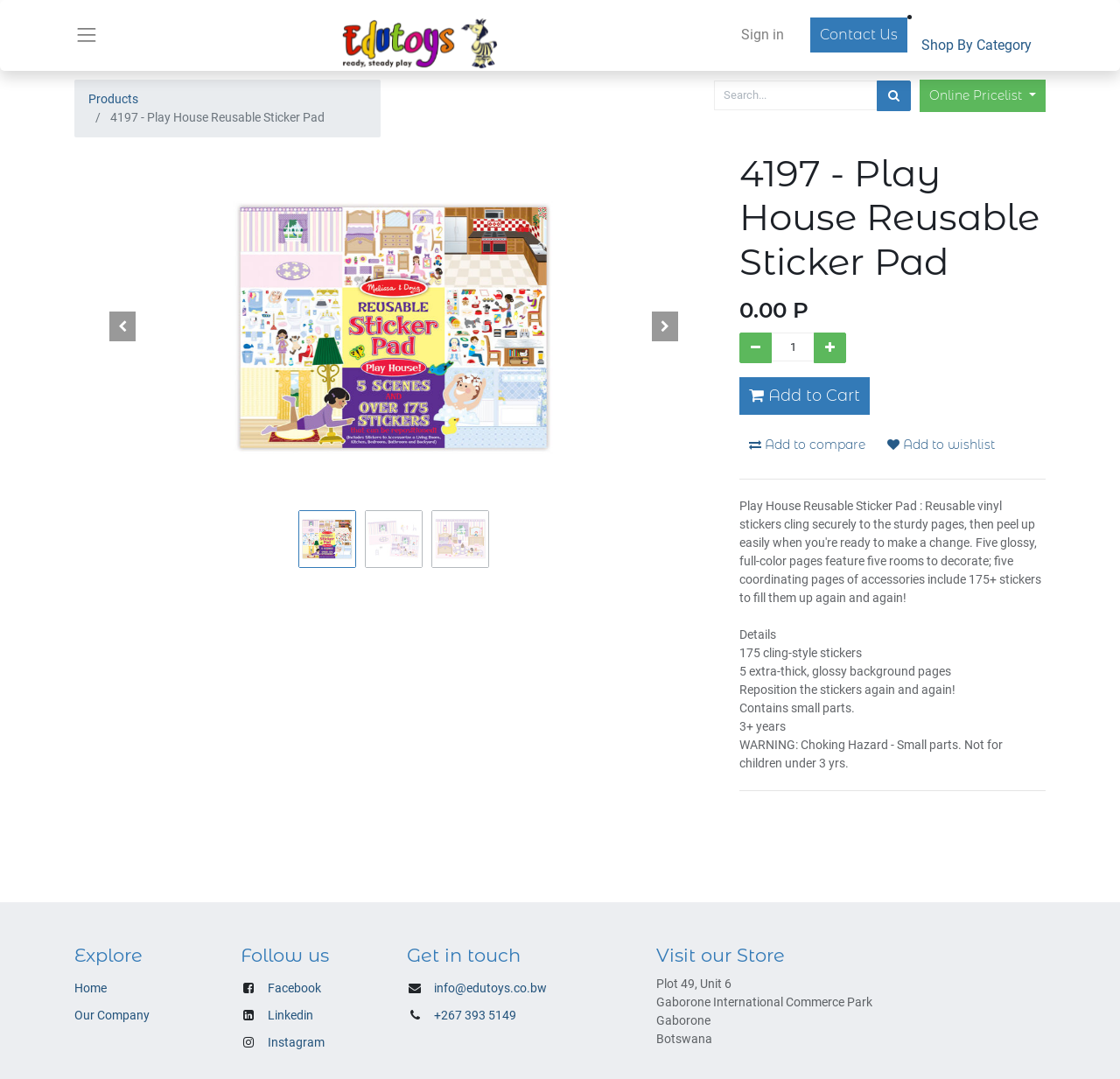What is the warning associated with the product?
Using the image as a reference, answer with just one word or a short phrase.

Choking Hazard - Small parts